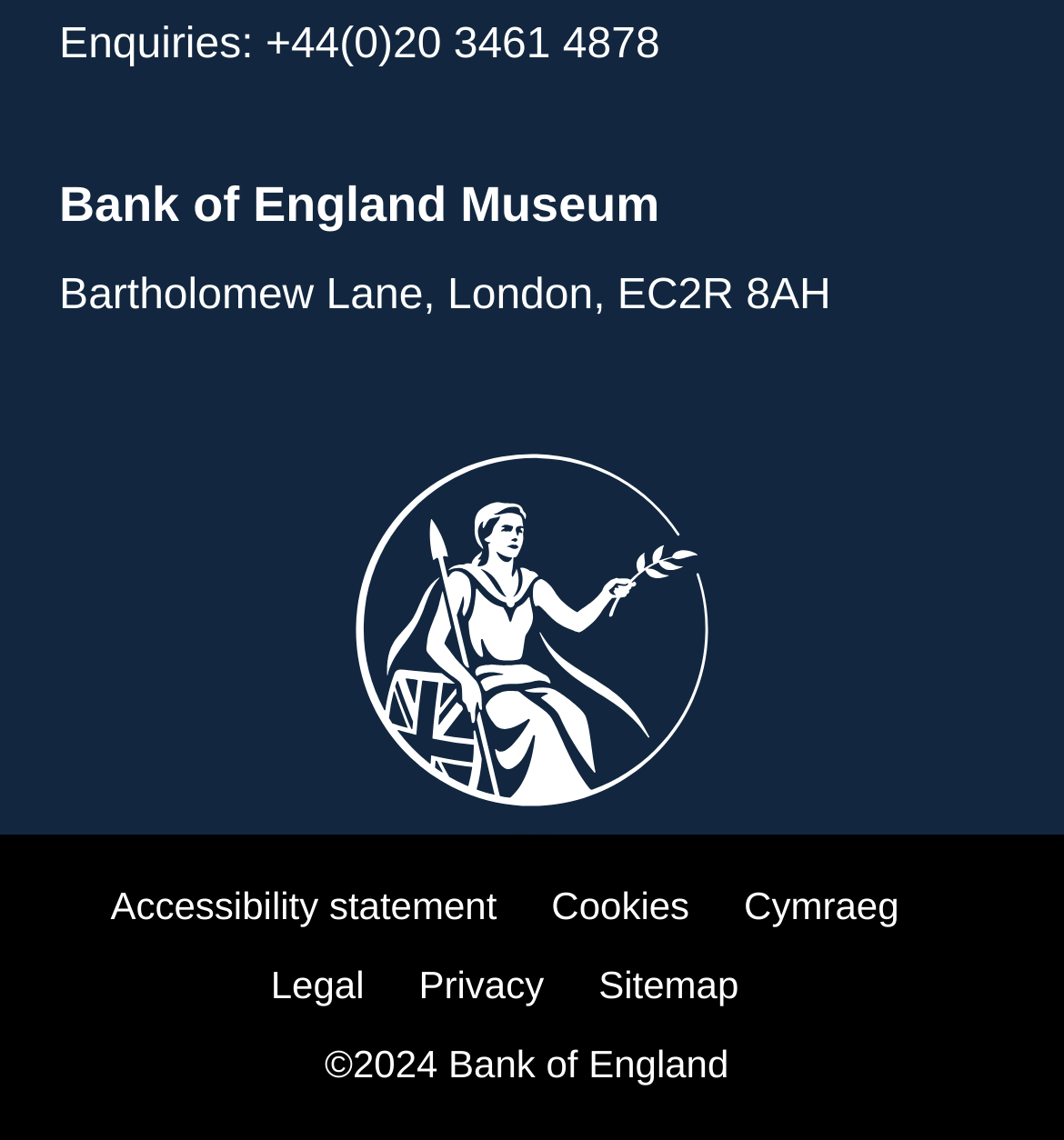From the screenshot, find the bounding box of the UI element matching this description: "Accessibility statement". Supply the bounding box coordinates in the form [left, top, right, bottom], each a float between 0 and 1.

[0.104, 0.771, 0.518, 0.821]